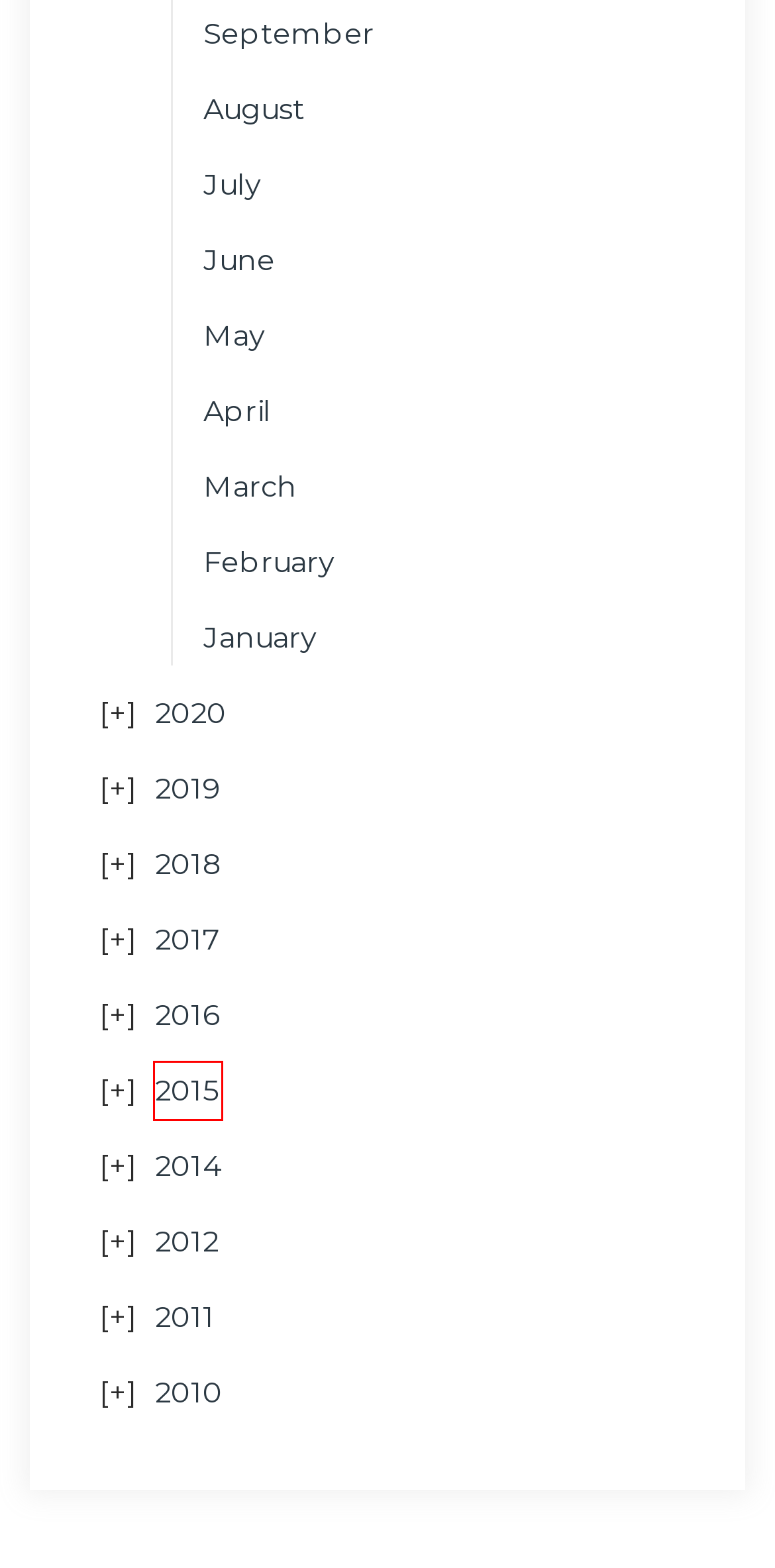Review the screenshot of a webpage which includes a red bounding box around an element. Select the description that best fits the new webpage once the element in the bounding box is clicked. Here are the candidates:
A. 2015 - Air Science
B. April 2021 - Air Science
C. 2011 - Air Science
D. May 2021 - Air Science
E. 2010 - Air Science
F. January 2021 - Air Science
G. 2016 - Air Science
H. August 2021 - Air Science

A